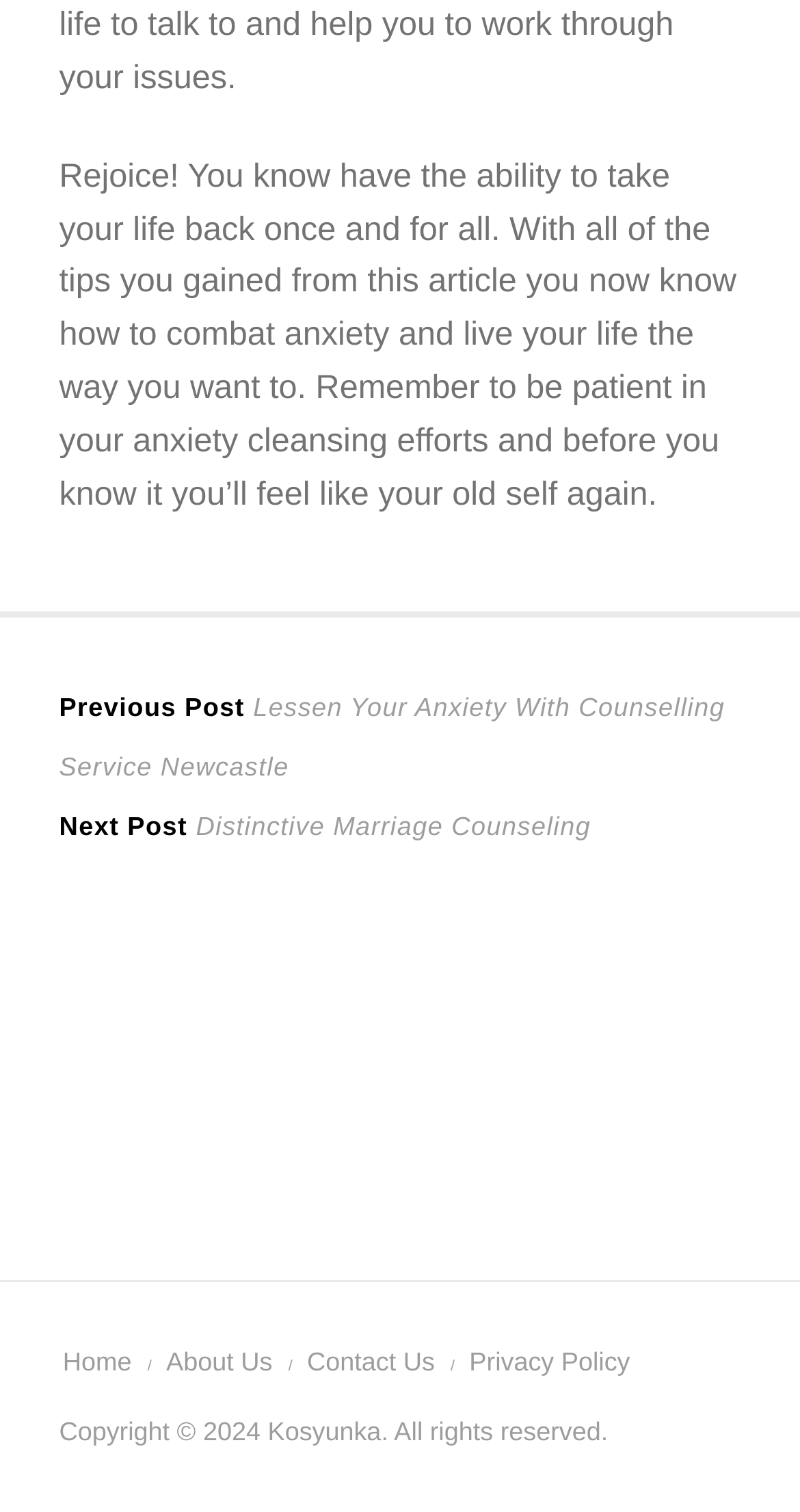Find the UI element described as: "Home" and predict its bounding box coordinates. Ensure the coordinates are four float numbers between 0 and 1, [left, top, right, bottom].

[0.078, 0.891, 0.165, 0.91]